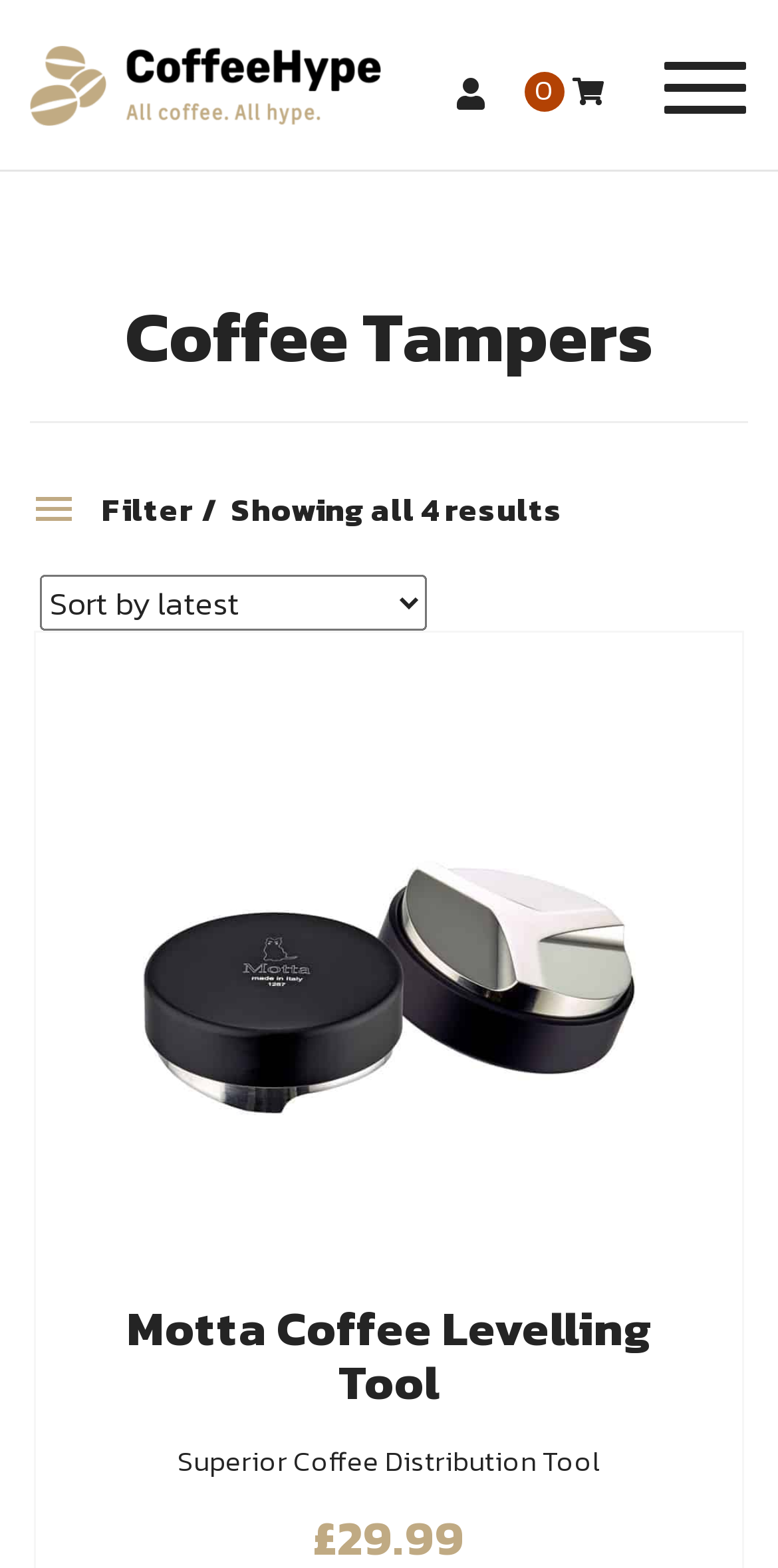Could you provide the bounding box coordinates for the portion of the screen to click to complete this instruction: "Sort by filter"?

[0.131, 0.309, 0.249, 0.34]